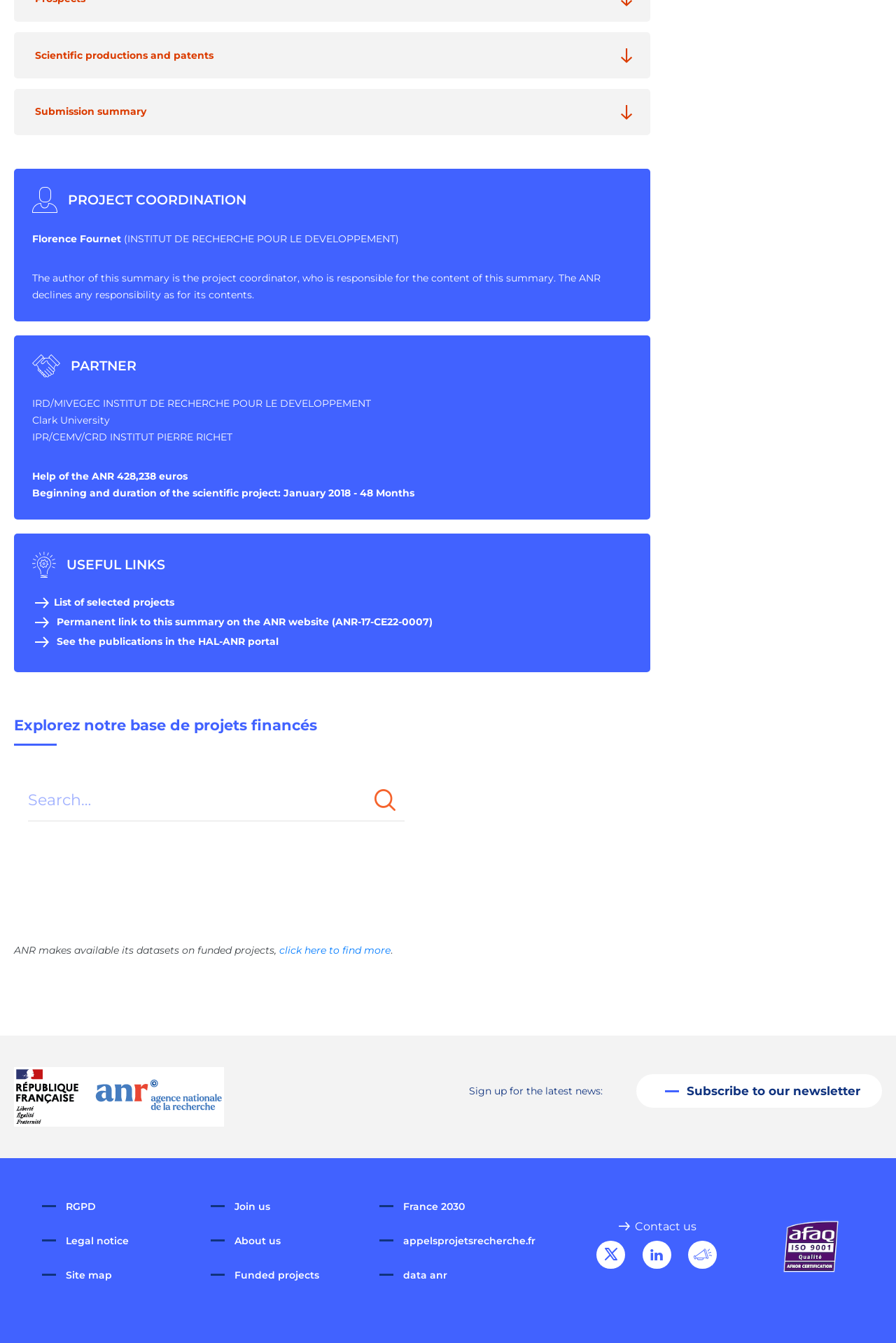Provide a short, one-word or phrase answer to the question below:
What is the duration of the scientific project?

48 Months